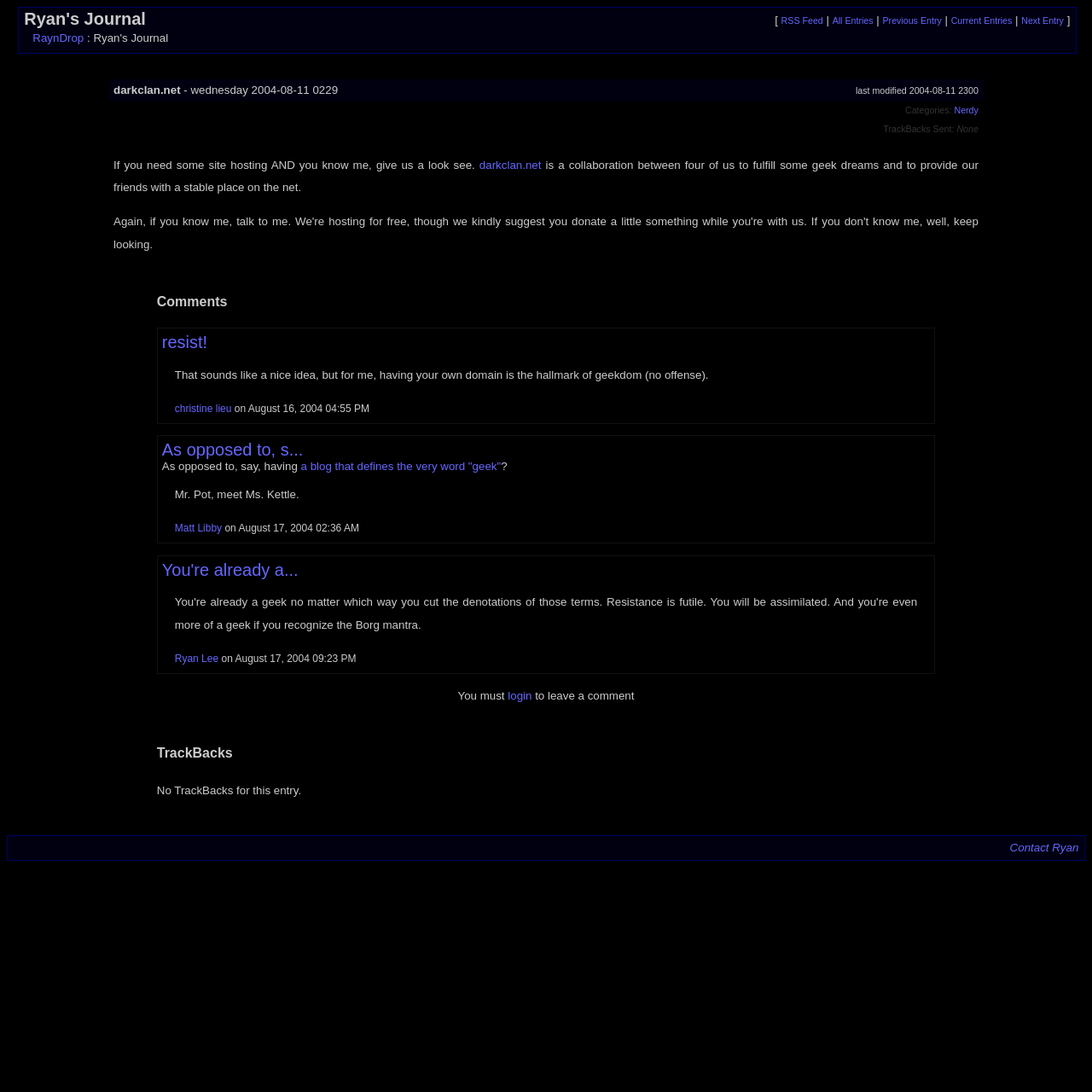Predict the bounding box coordinates of the area that should be clicked to accomplish the following instruction: "View the 'RSS Feed'". The bounding box coordinates should consist of four float numbers between 0 and 1, i.e., [left, top, right, bottom].

[0.715, 0.014, 0.754, 0.023]